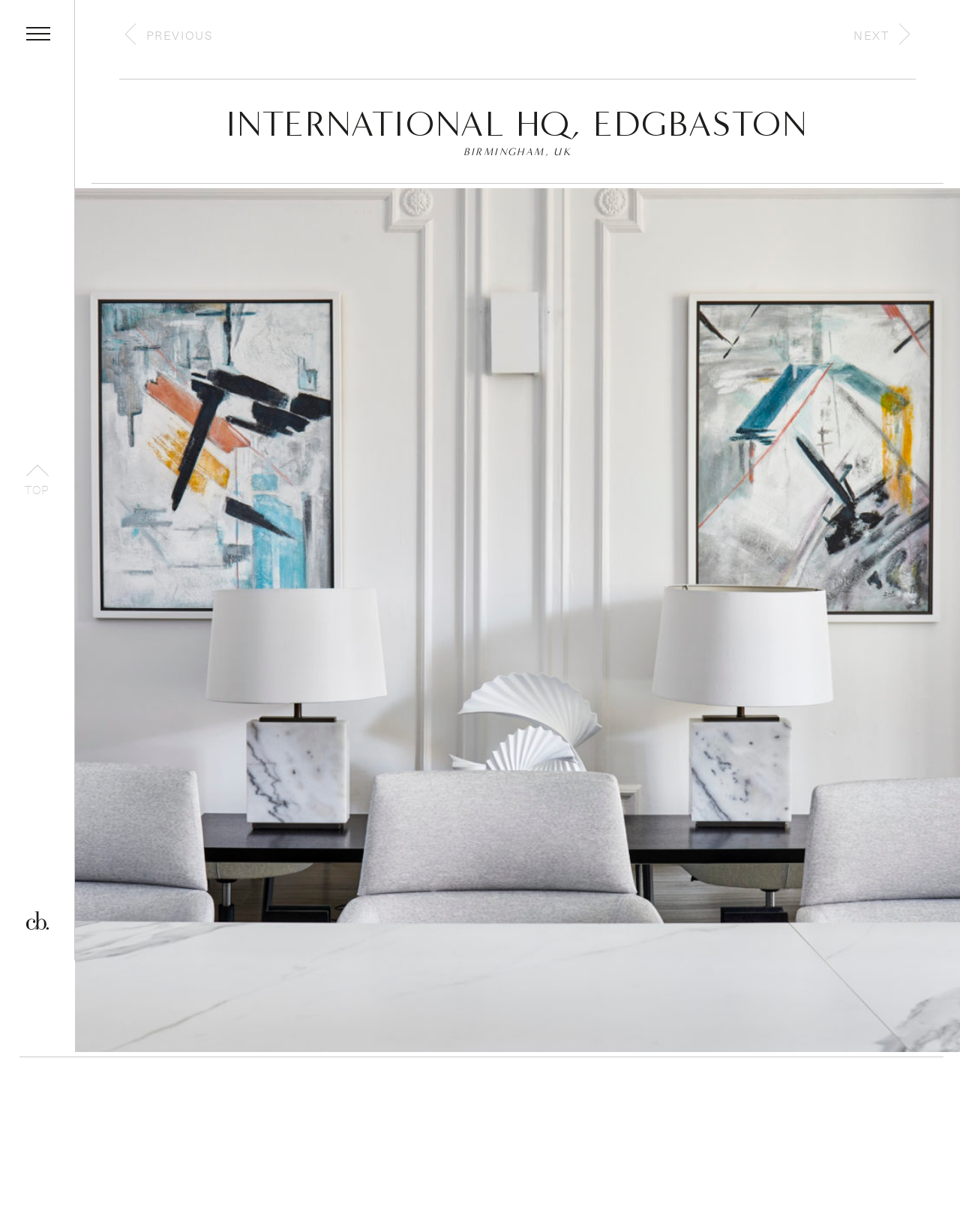Respond with a single word or phrase to the following question:
What is the location of the project?

Birmingham, UK